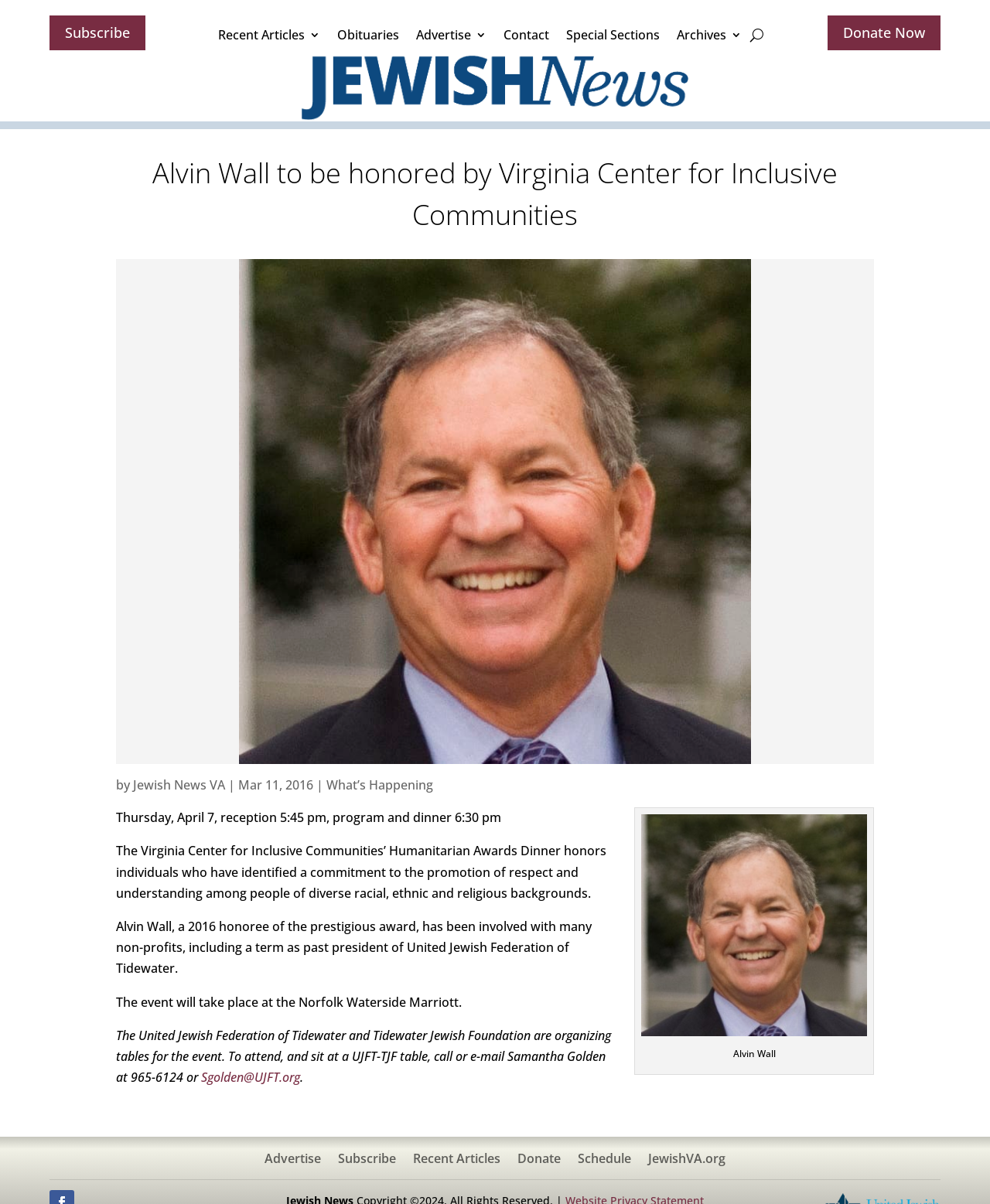Please find the bounding box coordinates of the element that must be clicked to perform the given instruction: "Subscribe to the newsletter". The coordinates should be four float numbers from 0 to 1, i.e., [left, top, right, bottom].

[0.05, 0.013, 0.147, 0.042]